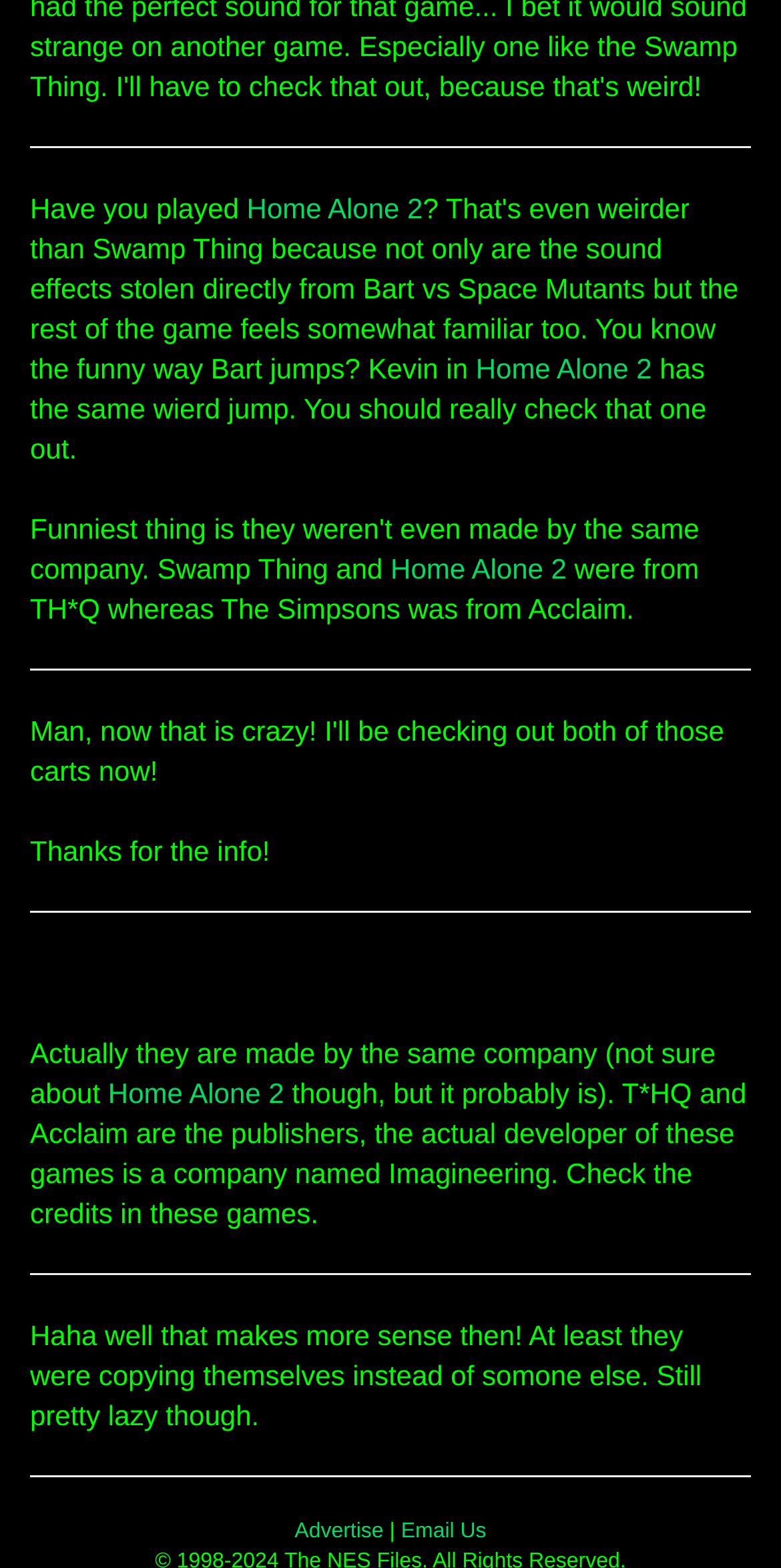Provide a short, one-word or phrase answer to the question below:
How many separator elements are there on the webpage?

4